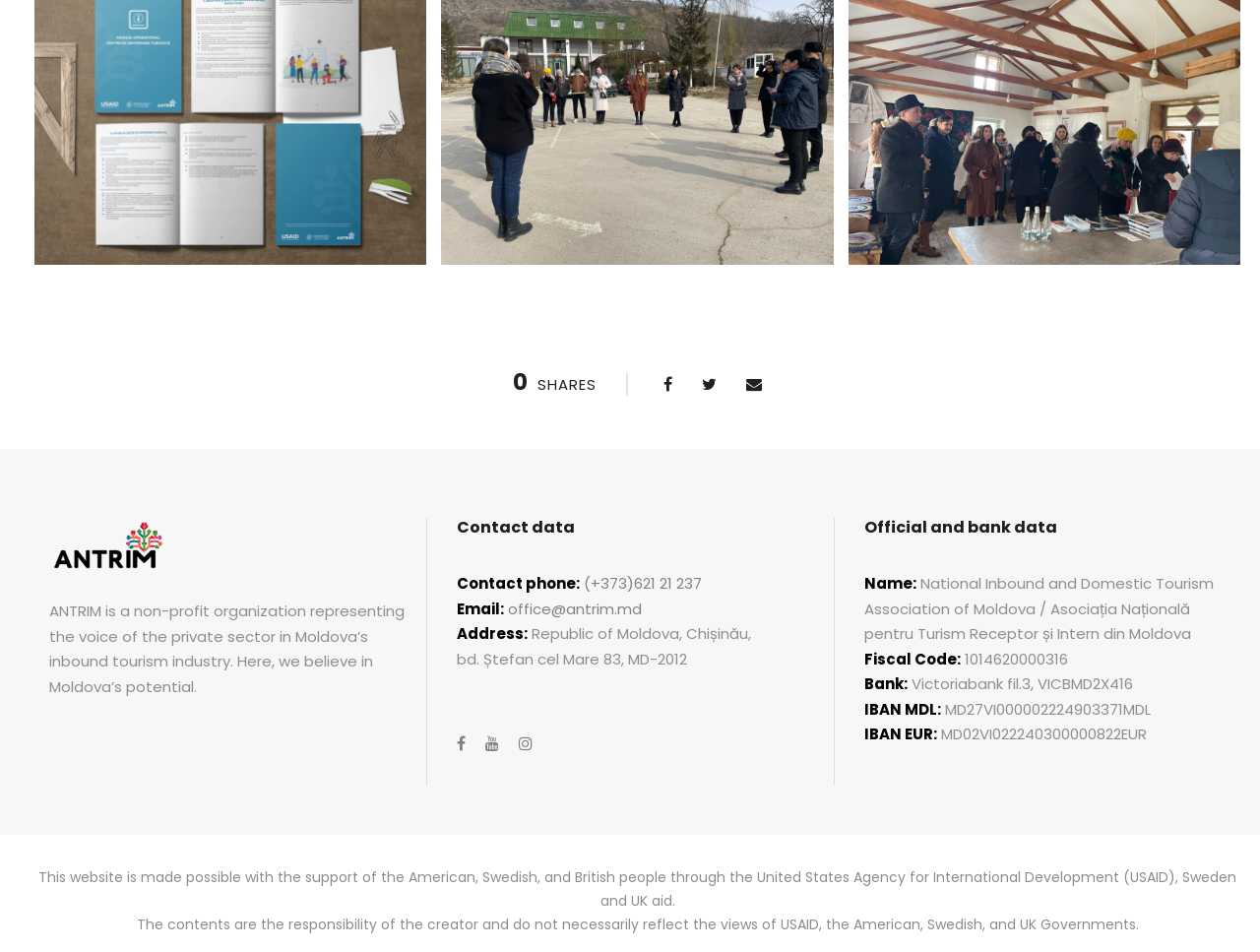Please specify the bounding box coordinates of the clickable region necessary for completing the following instruction: "View the organization's address". The coordinates must consist of four float numbers between 0 and 1, i.e., [left, top, right, bottom].

[0.363, 0.655, 0.596, 0.676]